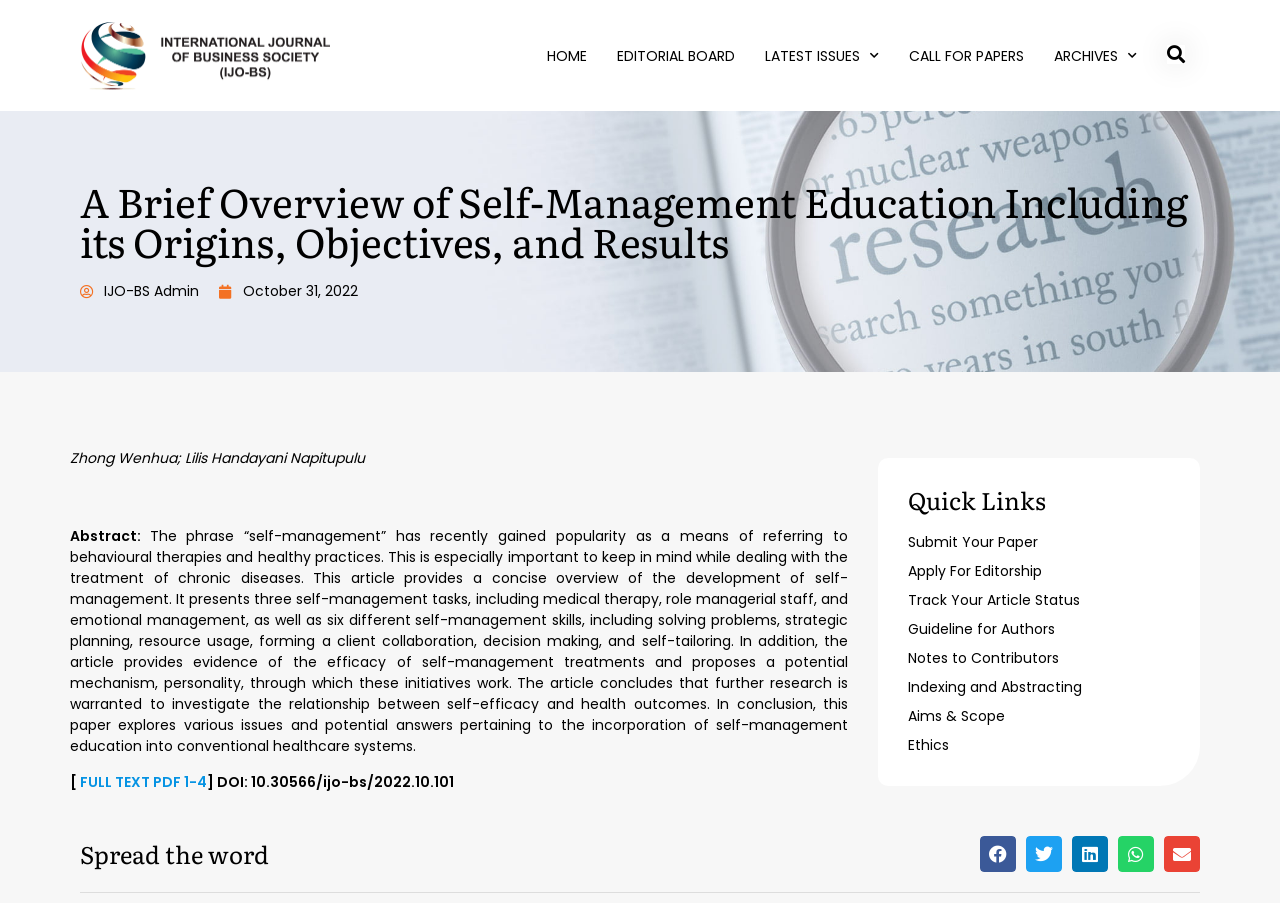Identify and extract the main heading from the webpage.

A Brief Overview of Self-Management Education Including its Origins, Objectives, and Results